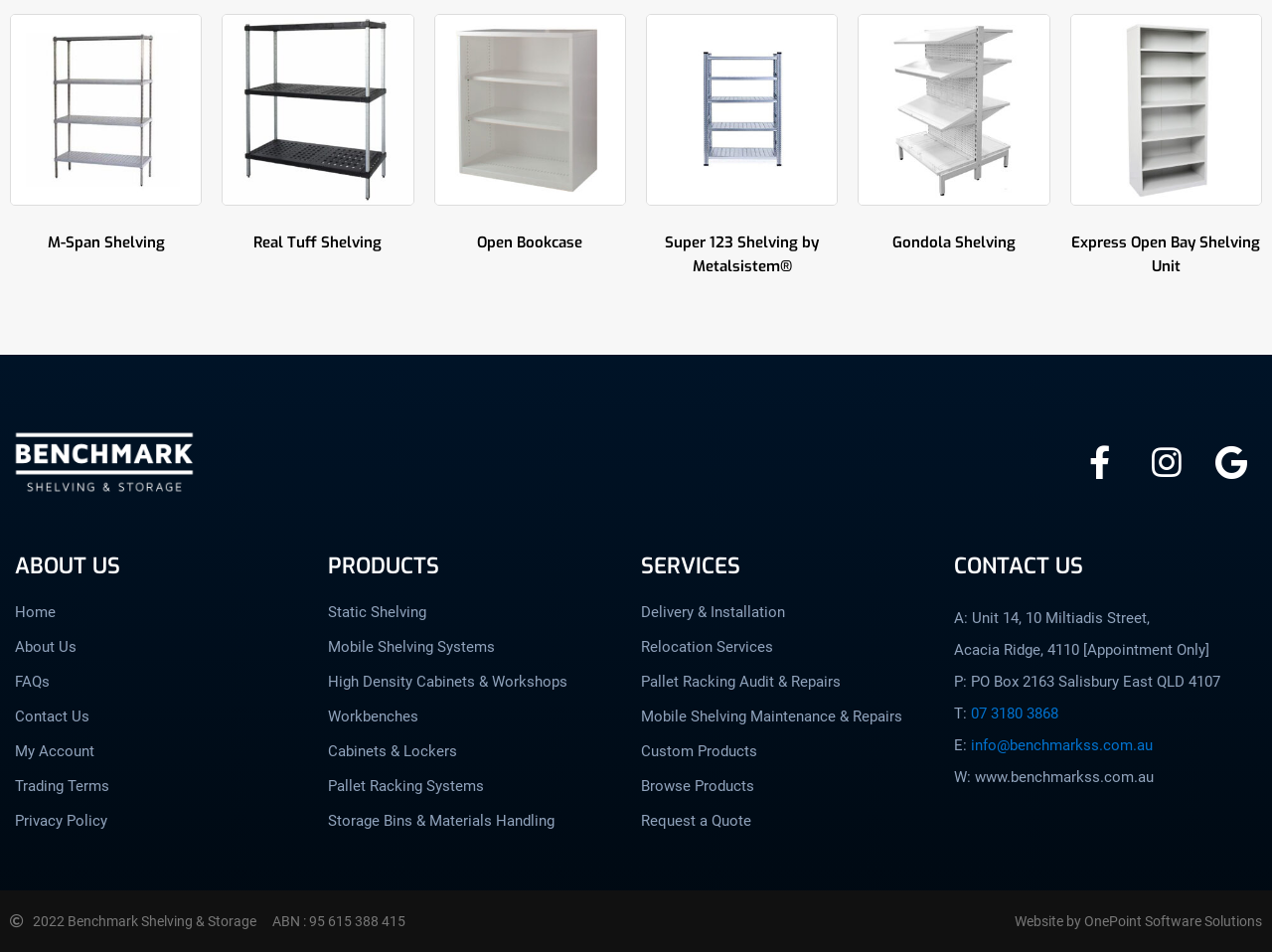Please reply to the following question with a single word or a short phrase:
How many links are there in the ABOUT US section?

6